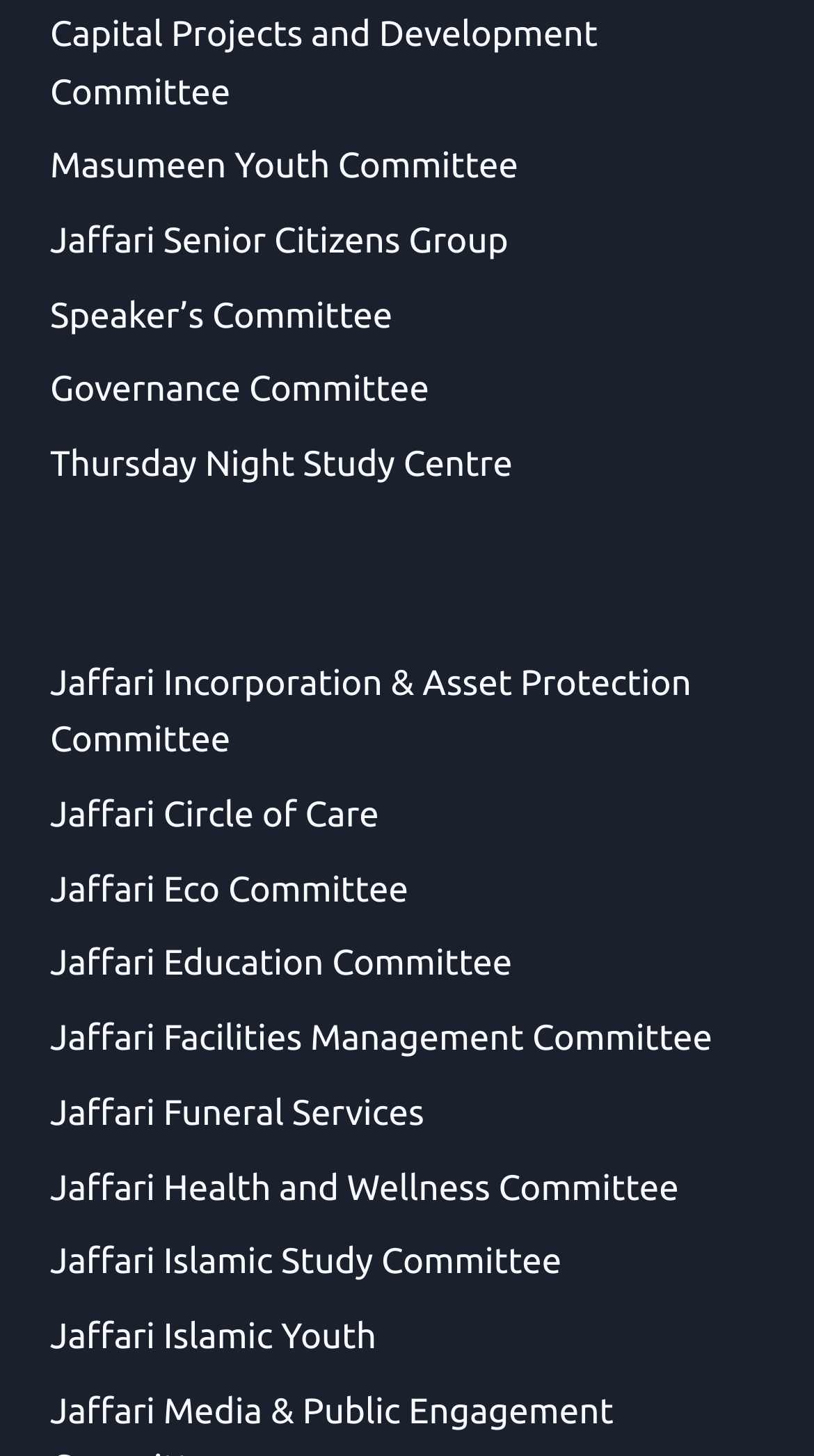What is the last committee listed? Please answer the question using a single word or phrase based on the image.

Jaffari Islamic Youth